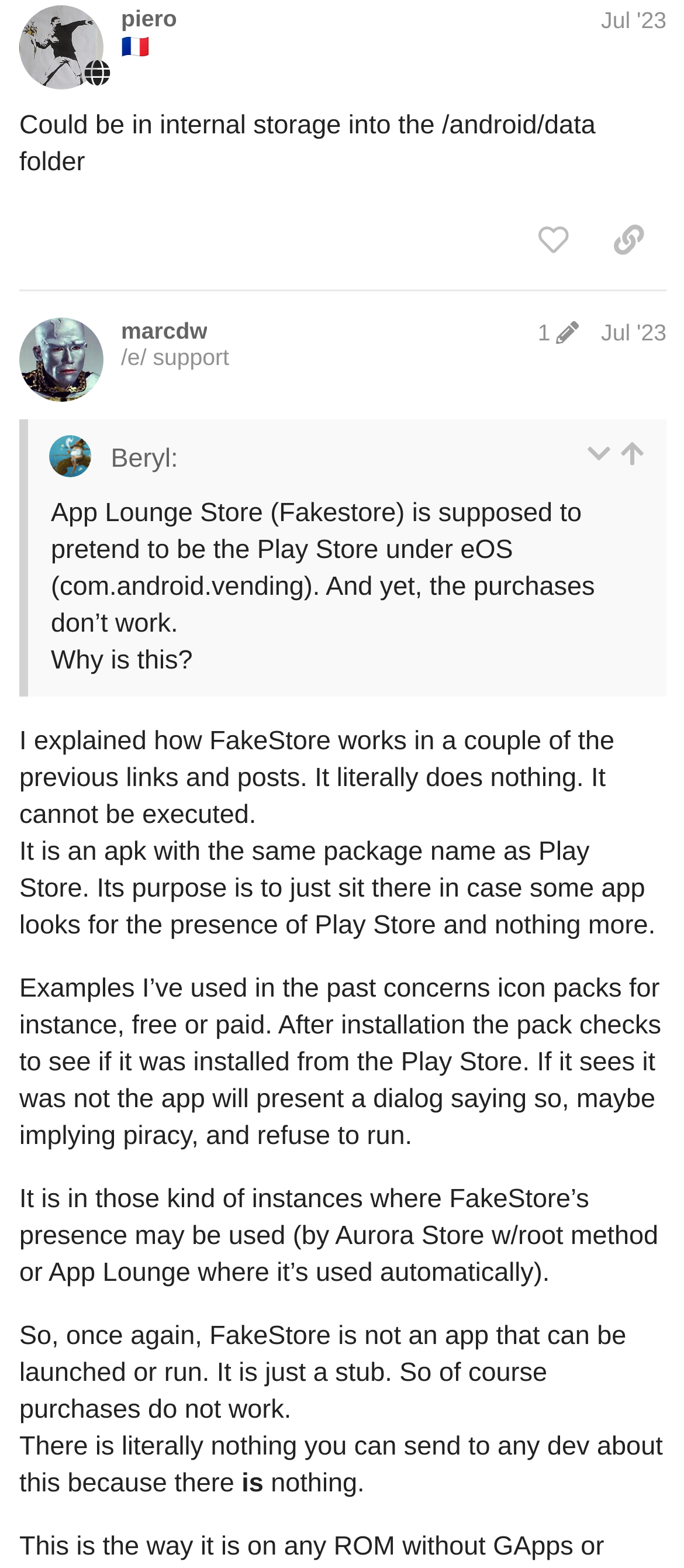Please indicate the bounding box coordinates for the clickable area to complete the following task: "Like this post". The coordinates should be specified as four float numbers between 0 and 1, i.e., [left, top, right, bottom].

[0.753, 0.849, 0.864, 0.892]